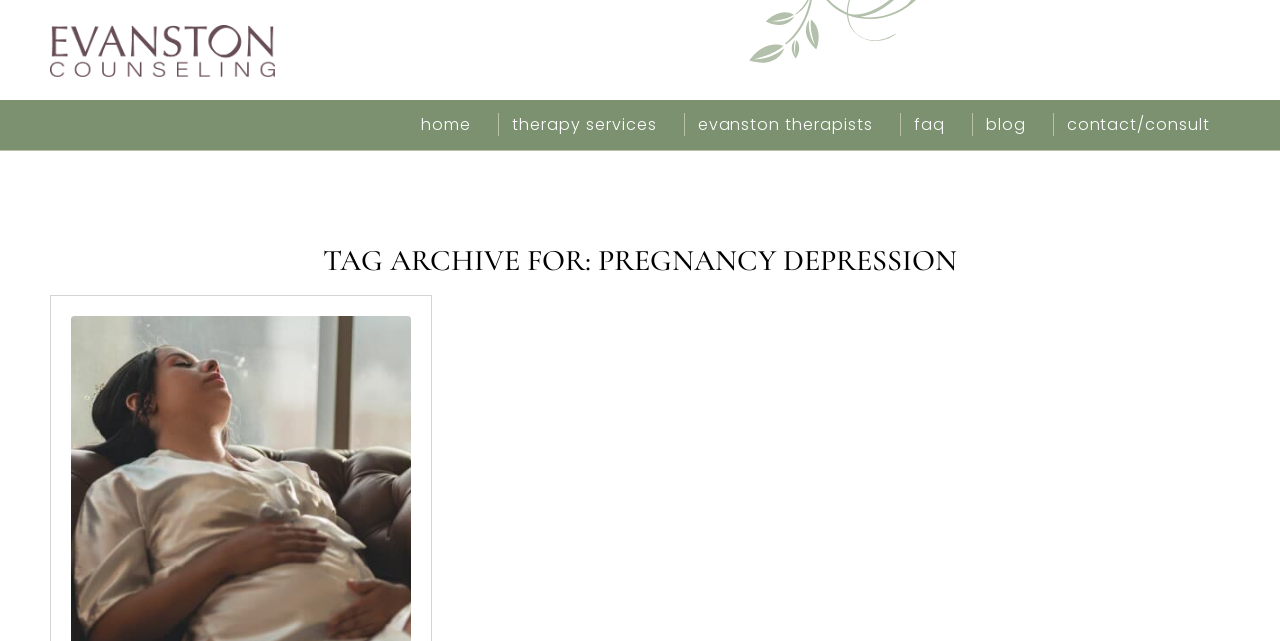What is the name of the counseling service?
Can you offer a detailed and complete answer to this question?

The name of the counseling service can be found in the top-left corner of the webpage, where there is a link and an image with the same name.